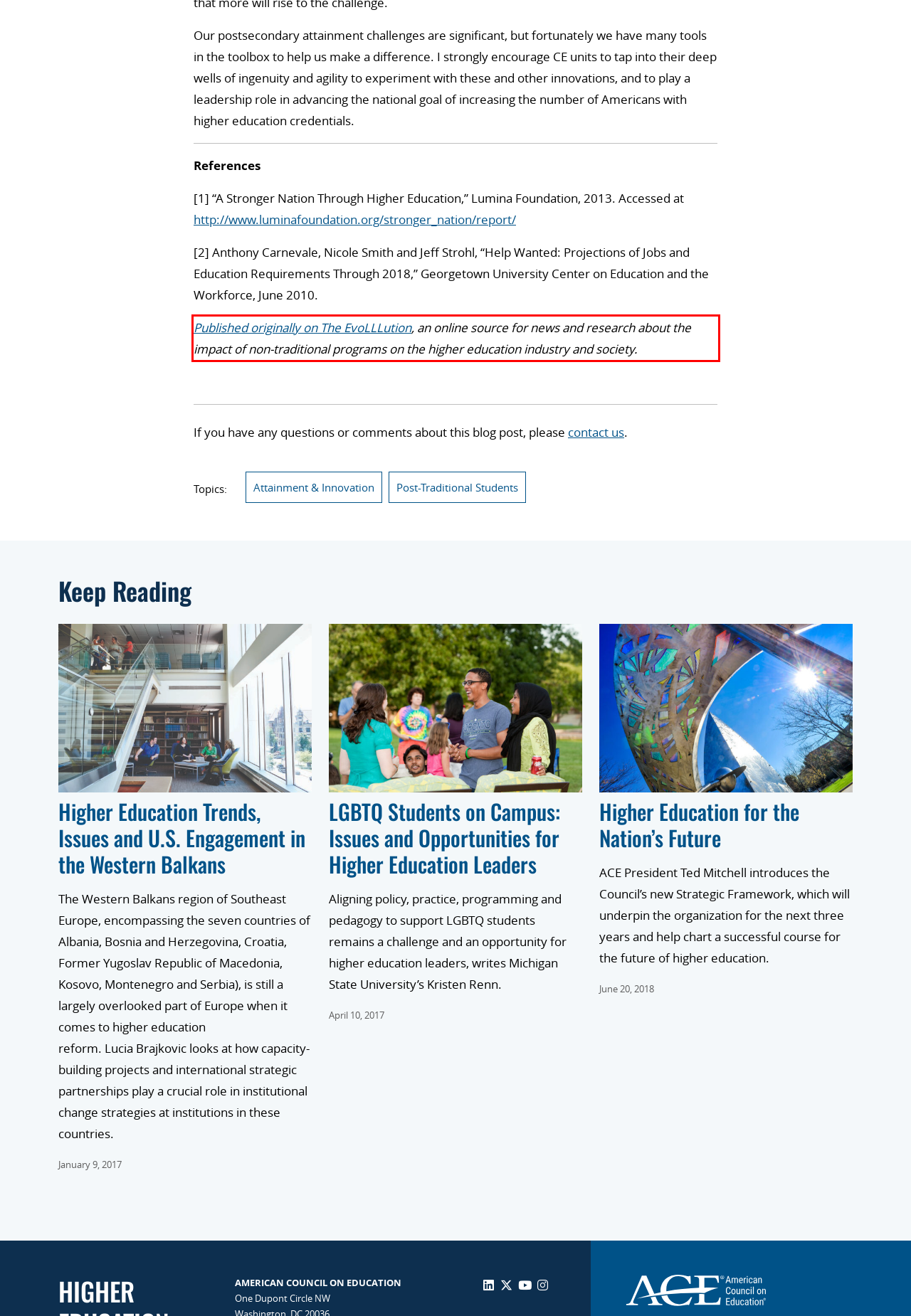Please look at the webpage screenshot and extract the text enclosed by the red bounding box.

Published originally on The EvoLLLution, an online source for news and research about the impact of non-traditional programs on the higher education industry and society.